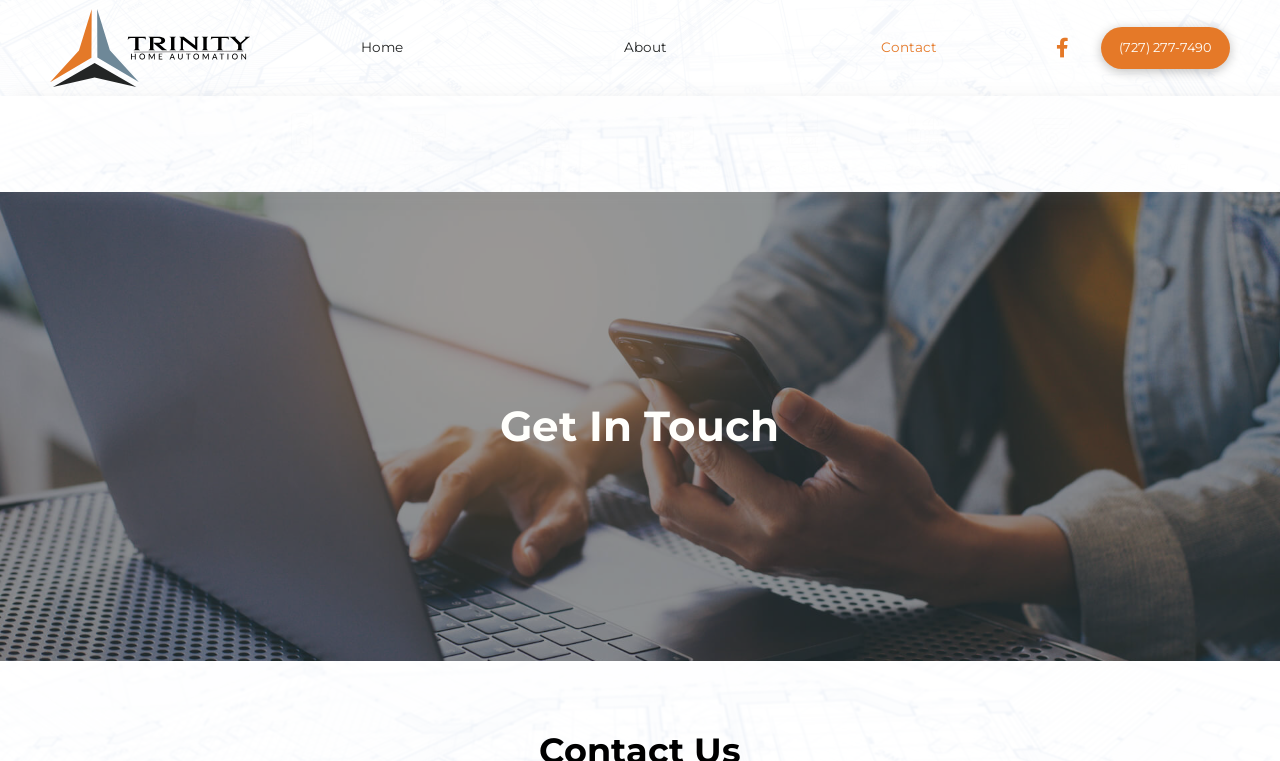Locate the bounding box coordinates of the clickable part needed for the task: "Call (727) 277-7490".

[0.86, 0.036, 0.961, 0.09]